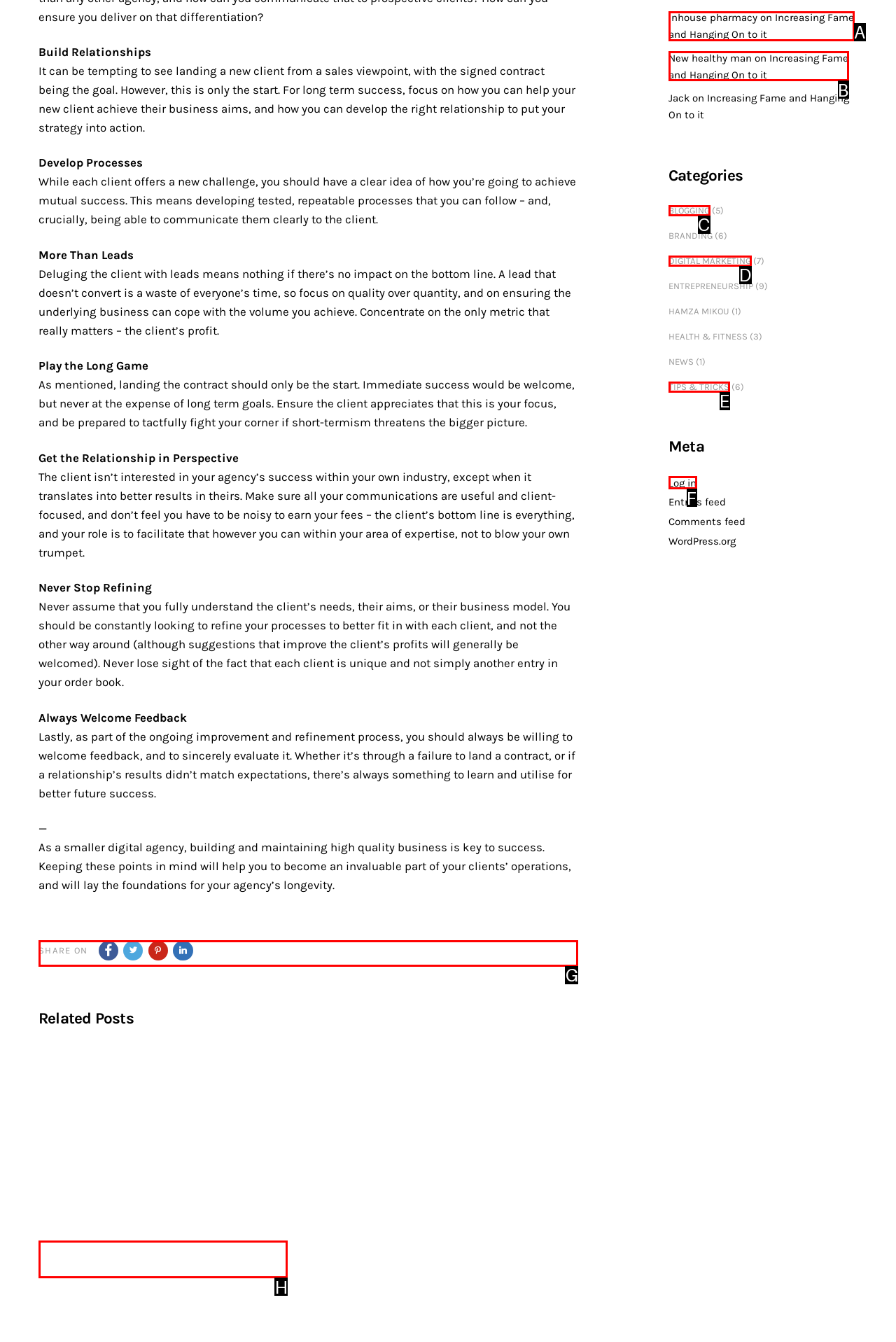Identify the letter of the option that should be selected to accomplish the following task: Share on social media. Provide the letter directly.

G